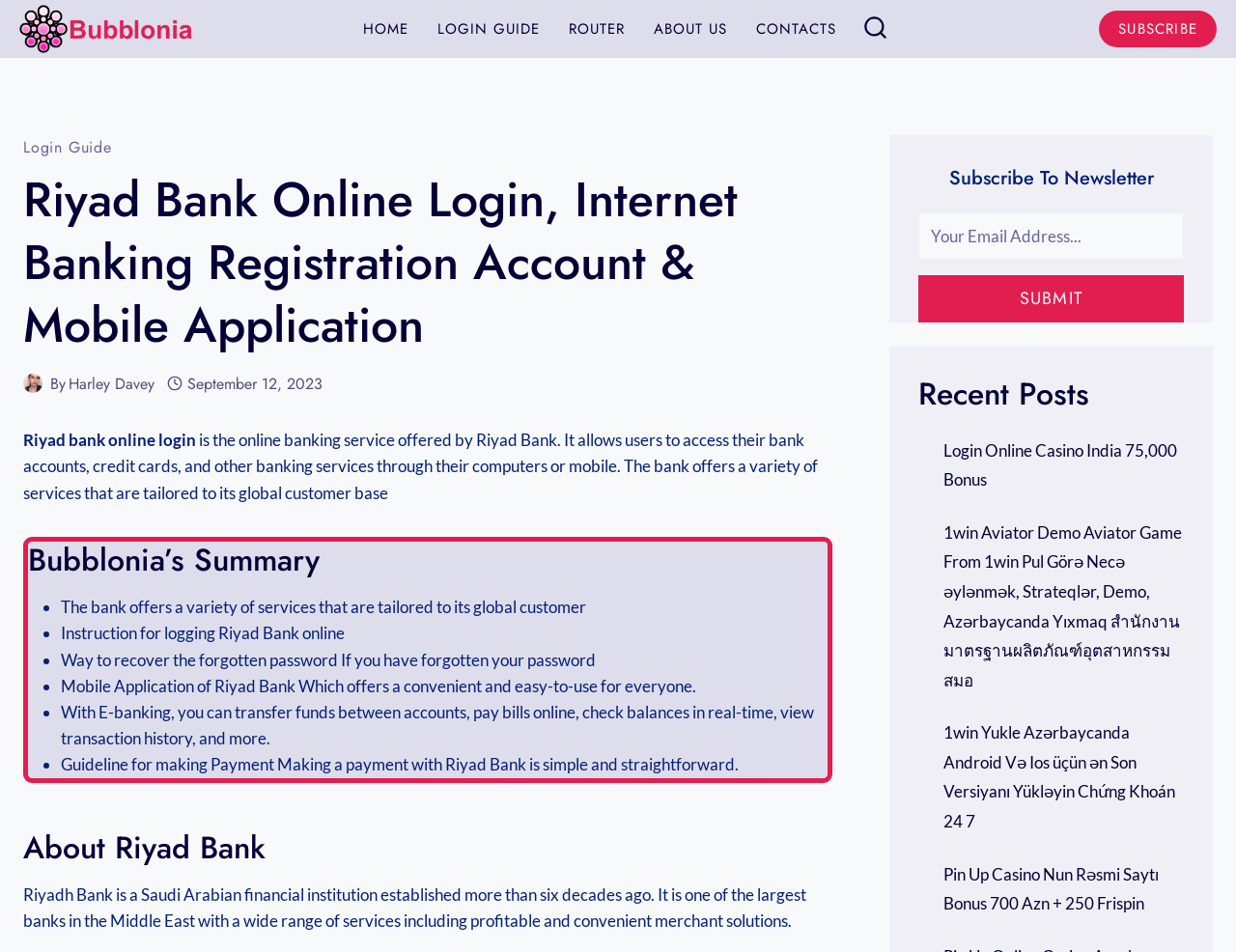What is Riyad Bank Online Login?
Based on the image, answer the question with as much detail as possible.

Riyad Bank Online Login is an online banking service offered by Riyad Bank, allowing users to access their bank accounts, credit cards, and other banking services through their computers or mobile devices.